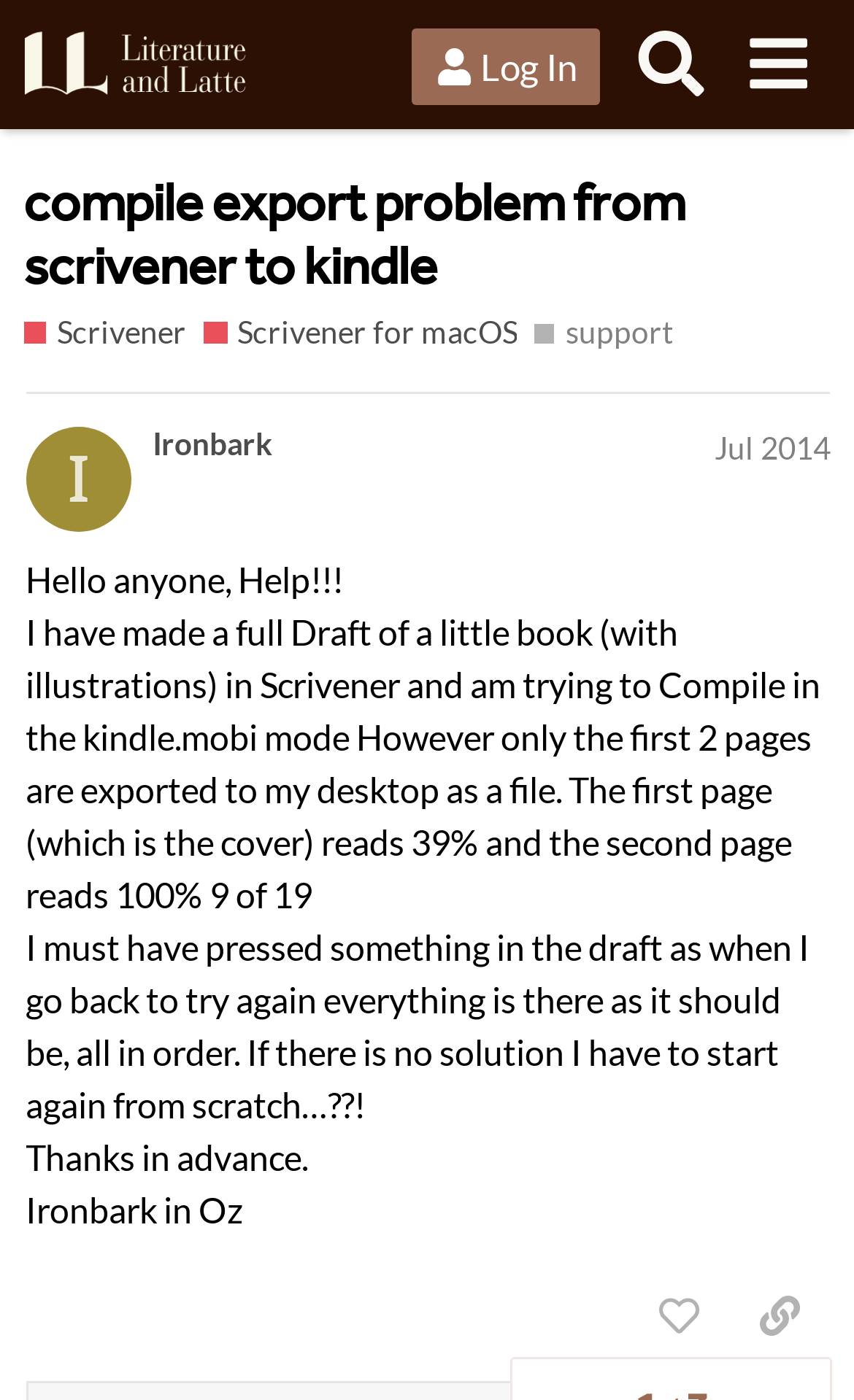Identify the bounding box of the UI element that matches this description: "Home Improvement".

None